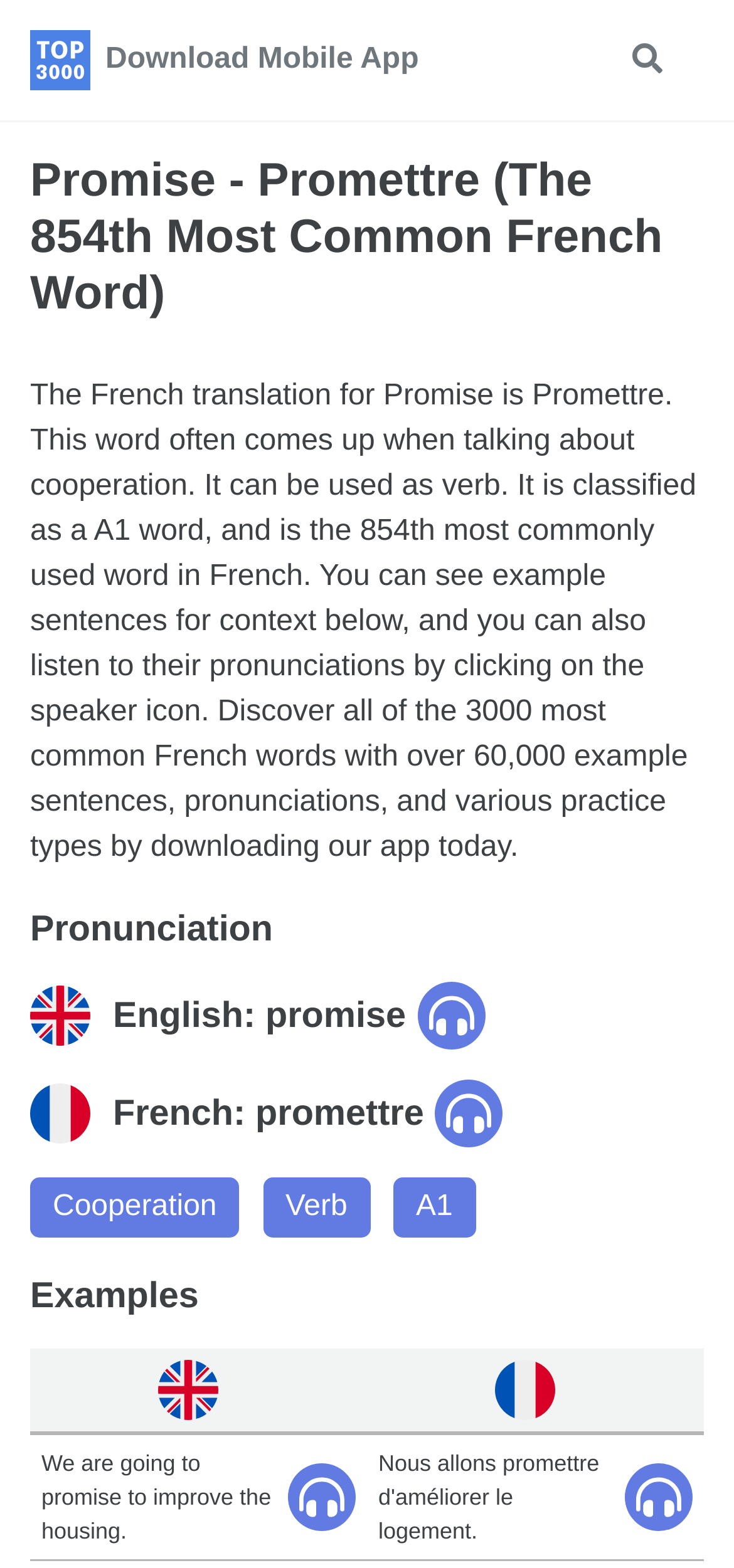Using the information in the image, give a comprehensive answer to the question: 
How many example sentences are provided for the word Promettre?

The webpage provides one example sentence for the word 'Promettre', which is 'We are going to promise to improve the housing.' and its French translation 'Nous allons promettre d'améliorer le logement.', as shown in the row elements with gridcell elements containing the example sentences.